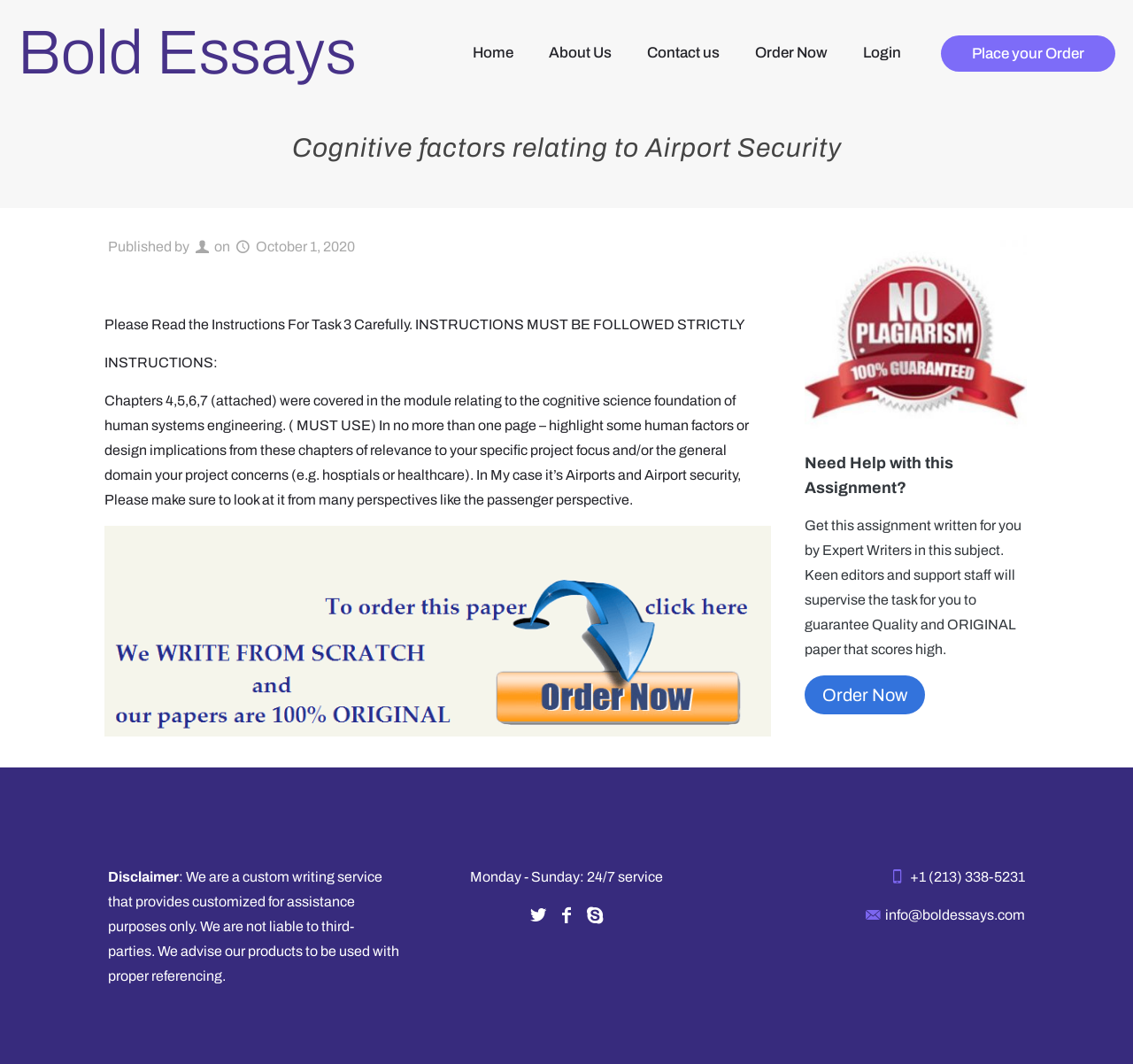What is the purpose of this webpage?
Refer to the screenshot and answer in one word or phrase.

Assignment Help